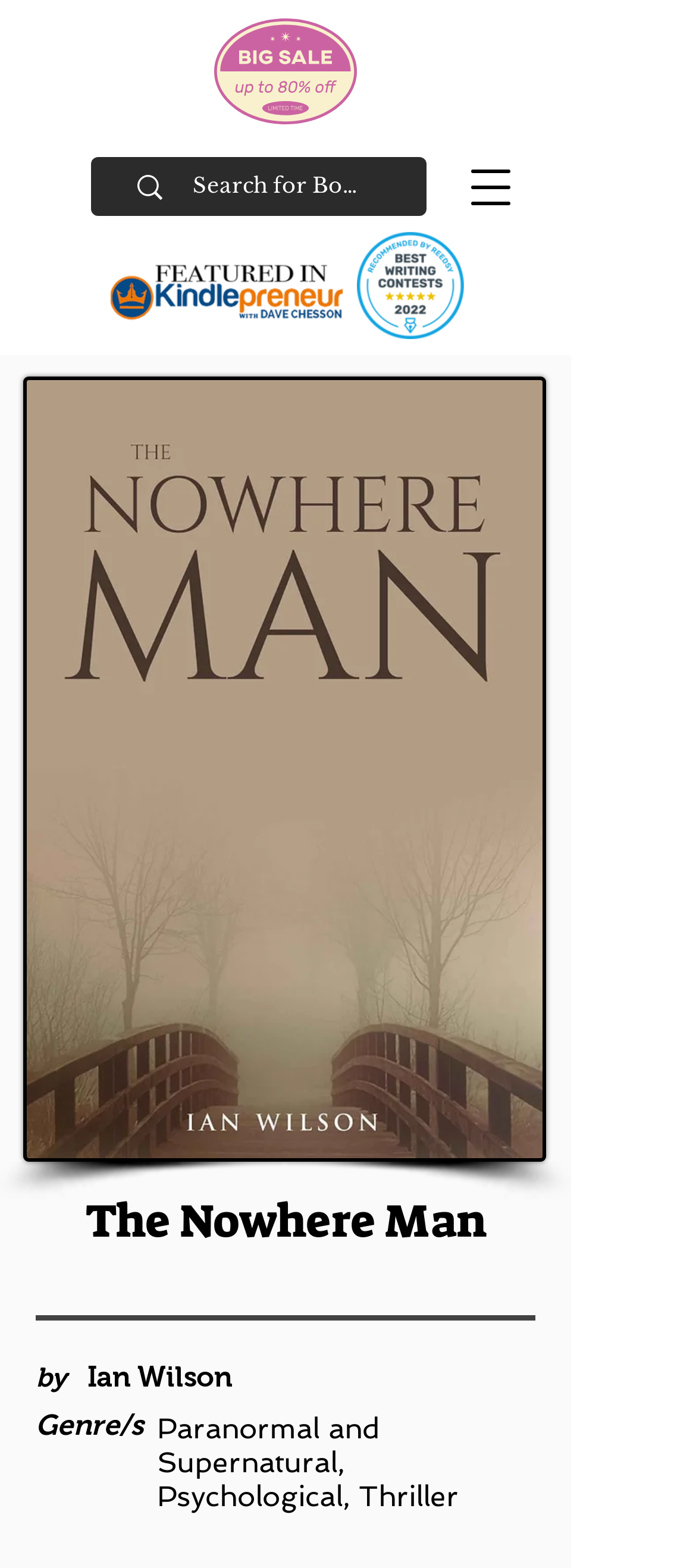Use a single word or phrase to answer this question: 
What is the function of the button?

Open navigation menu